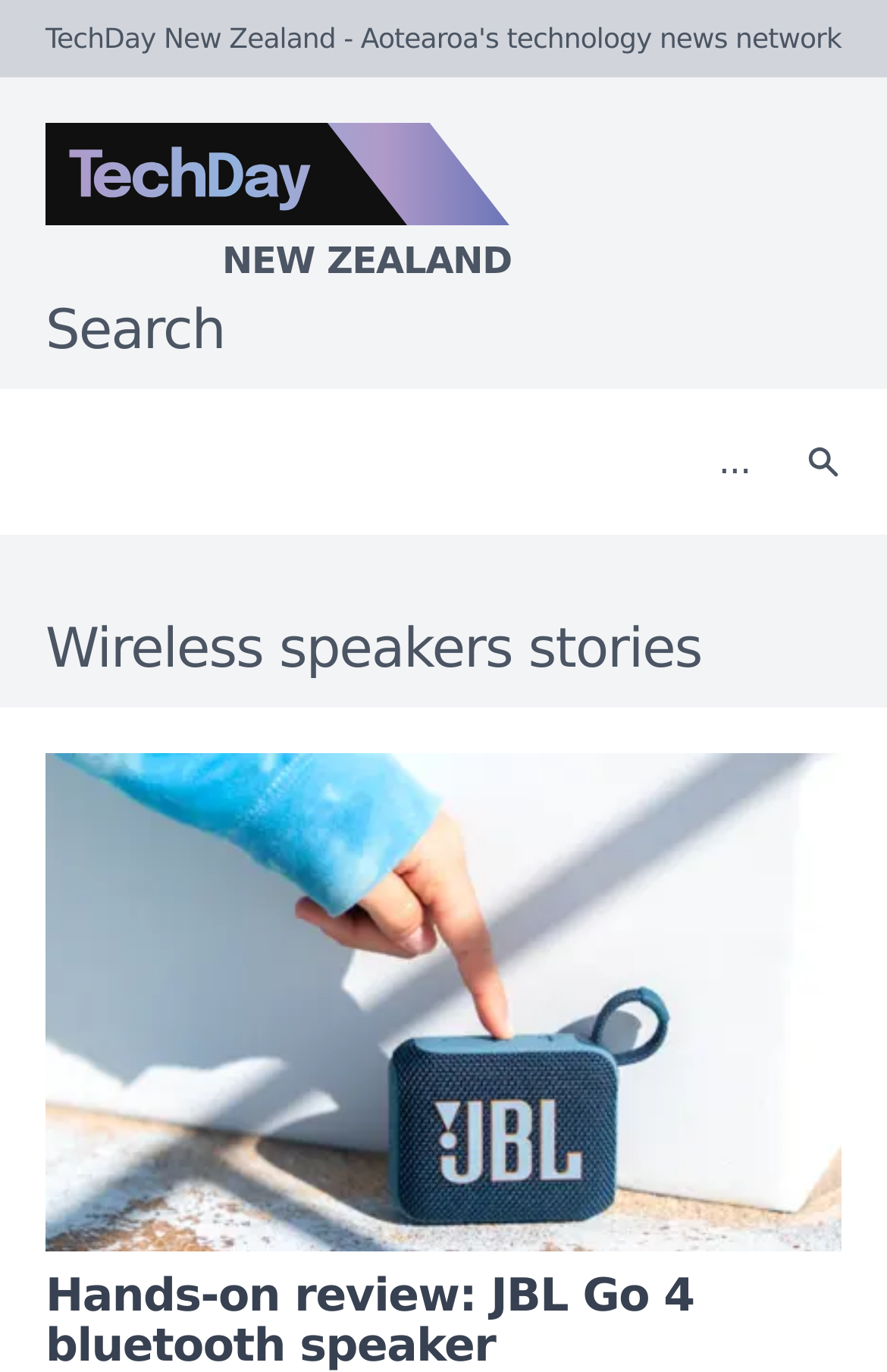Determine the bounding box coordinates for the UI element with the following description: "aria-label="Search" name="search" placeholder="..."". The coordinates should be four float numbers between 0 and 1, represented as [left, top, right, bottom].

[0.021, 0.297, 0.877, 0.376]